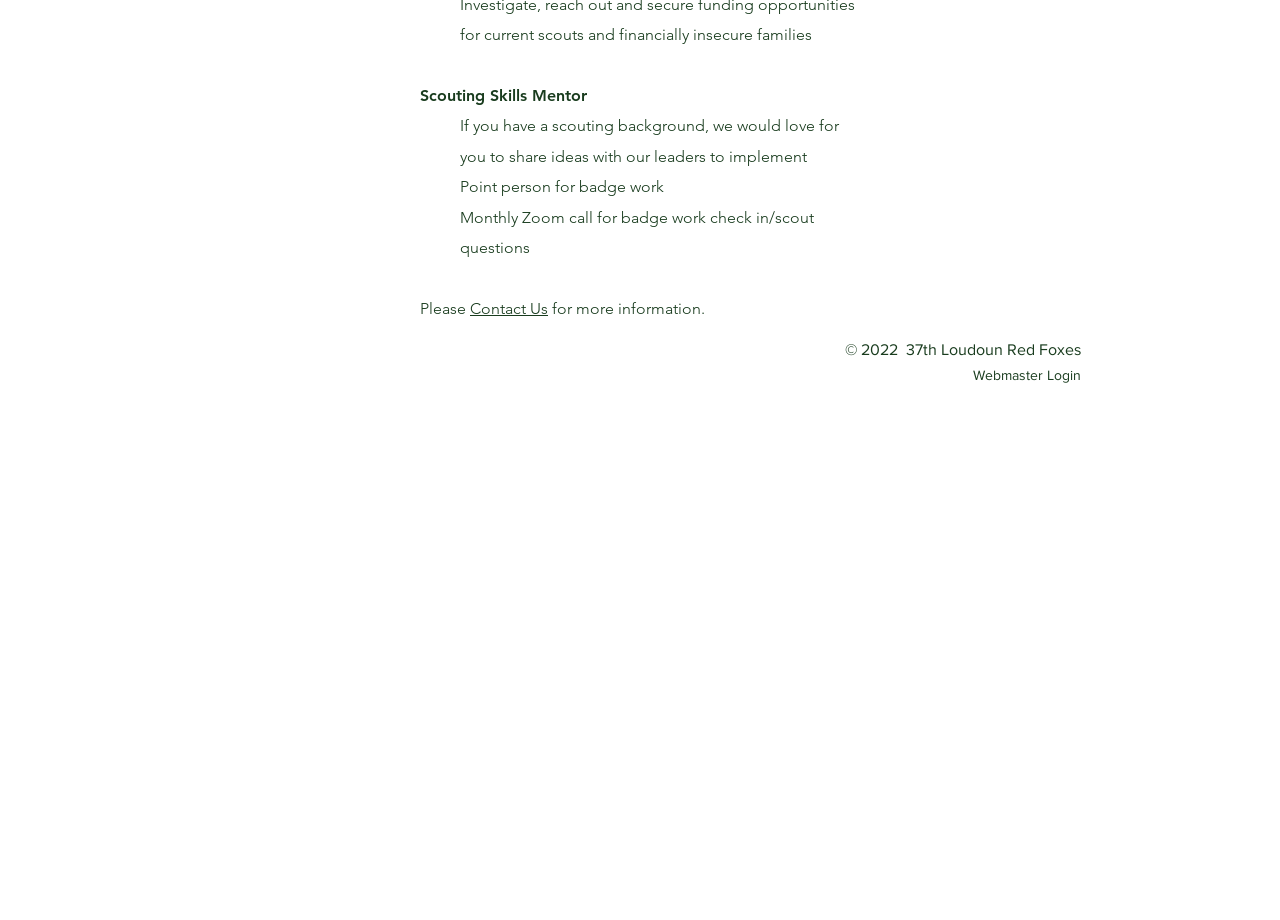What is the next step to learn more about scouting skills mentorship?
Answer the question with a single word or phrase derived from the image.

Contact Us